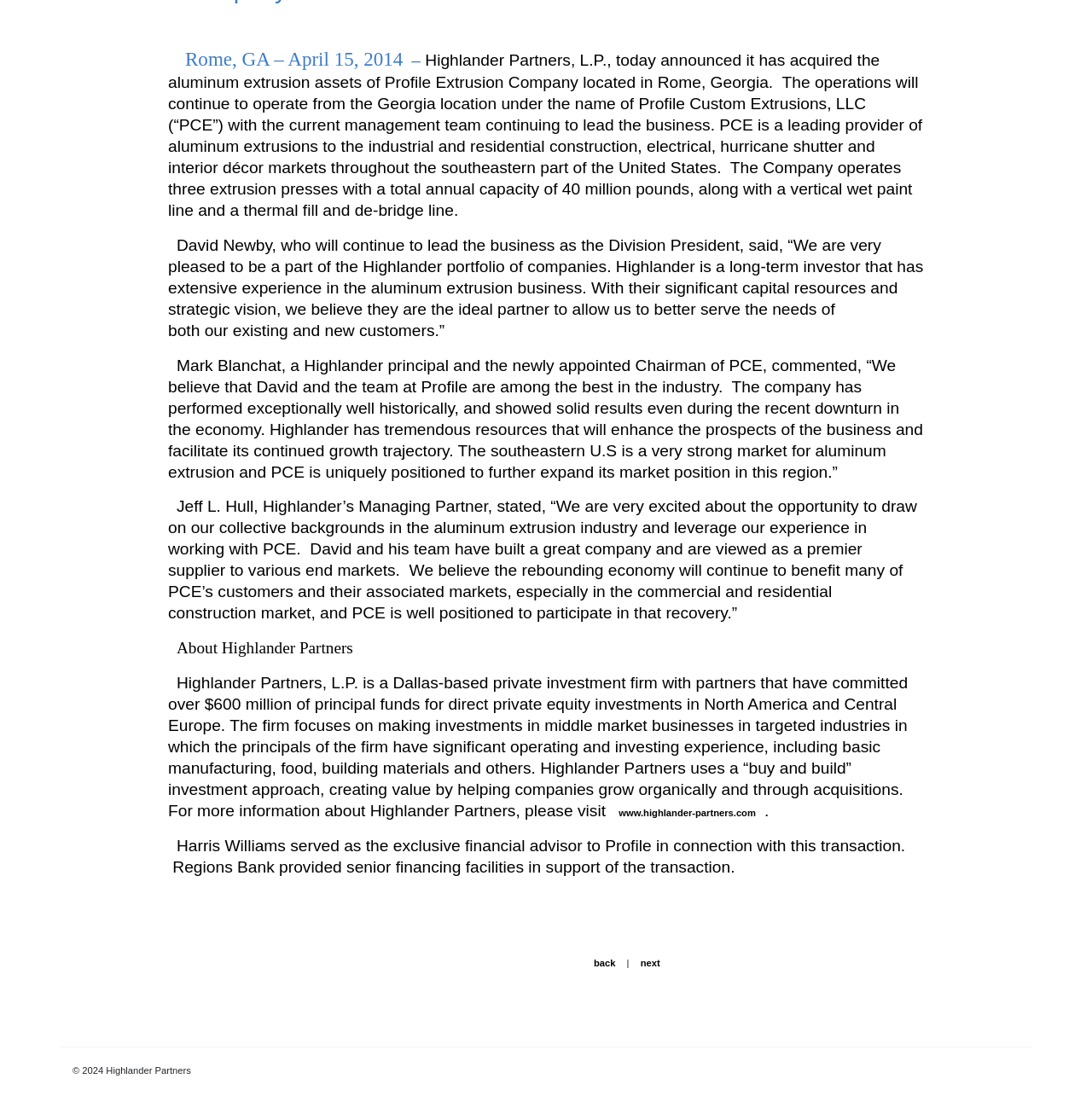Identify the bounding box coordinates for the UI element mentioned here: "www.highlander-partners.com". Provide the coordinates as four float values between 0 and 1, i.e., [left, top, right, bottom].

[0.567, 0.733, 0.692, 0.742]